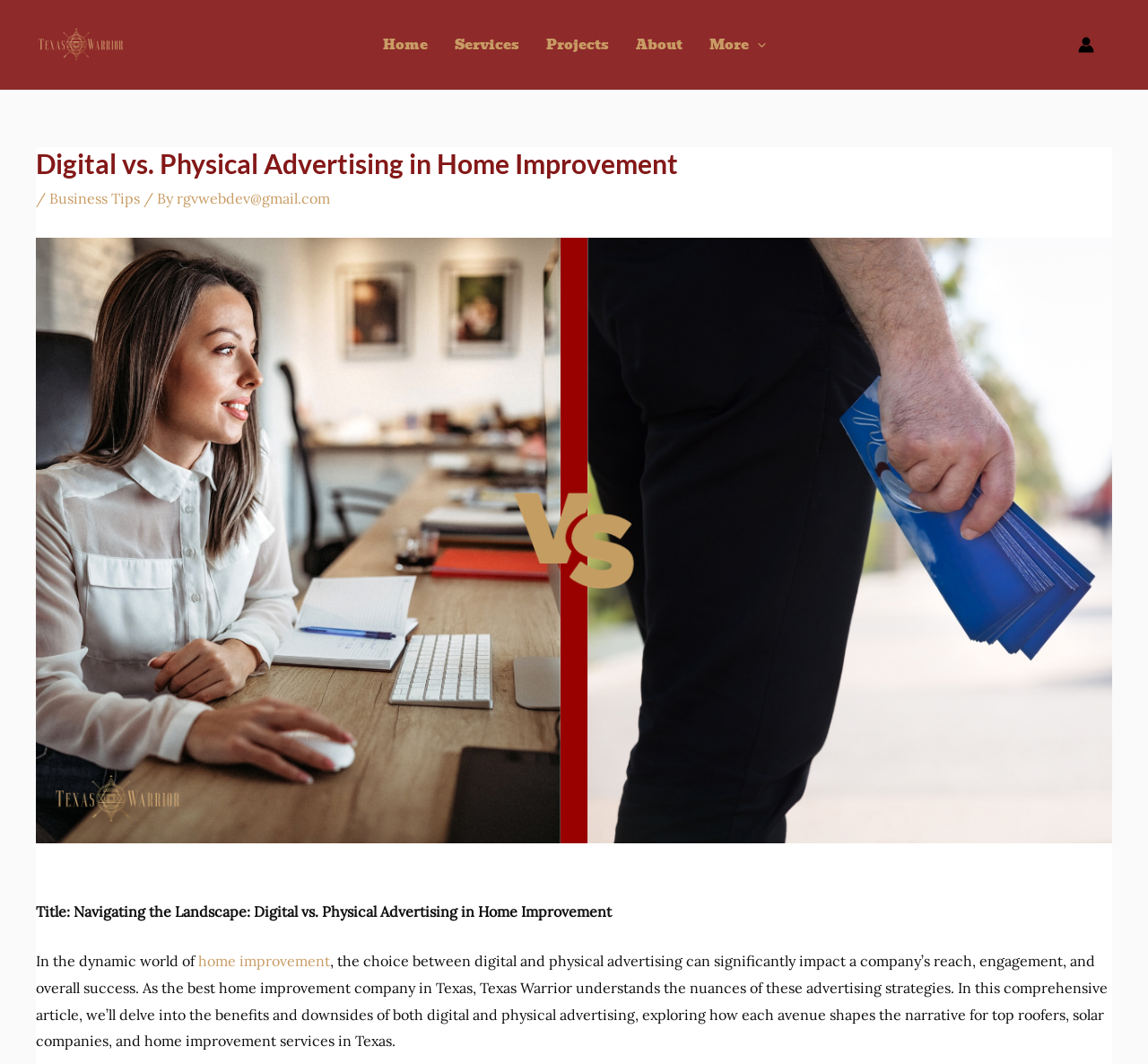Can you find the bounding box coordinates for the element to click on to achieve the instruction: "Read the Business Tips article"?

[0.043, 0.178, 0.122, 0.195]